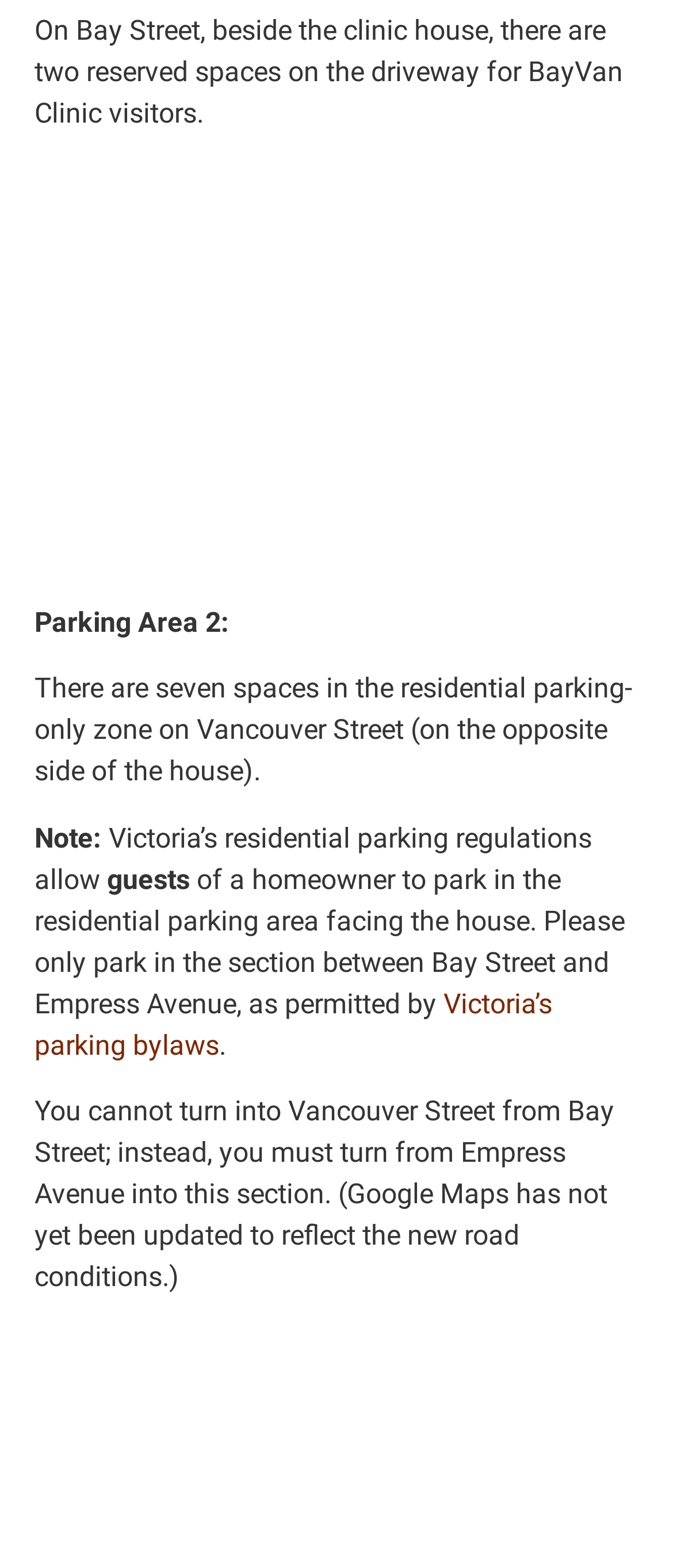How do you access the parking section between Bay Street and Empress Avenue?
Please provide a single word or phrase in response based on the screenshot.

Turn from Empress Avenue